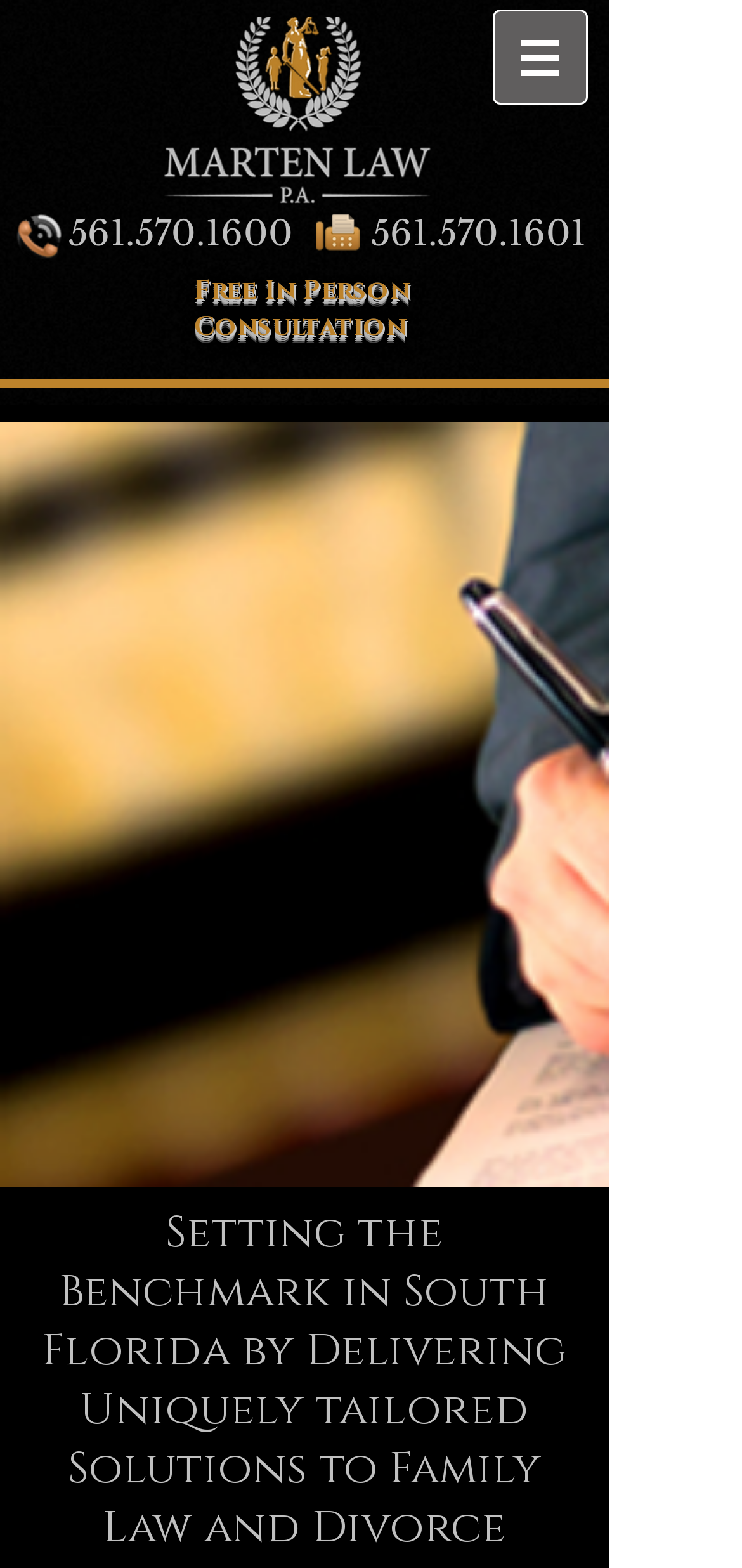Identify the bounding box of the HTML element described here: "561.570.1601". Provide the coordinates as four float numbers between 0 and 1: [left, top, right, bottom].

[0.5, 0.136, 0.79, 0.163]